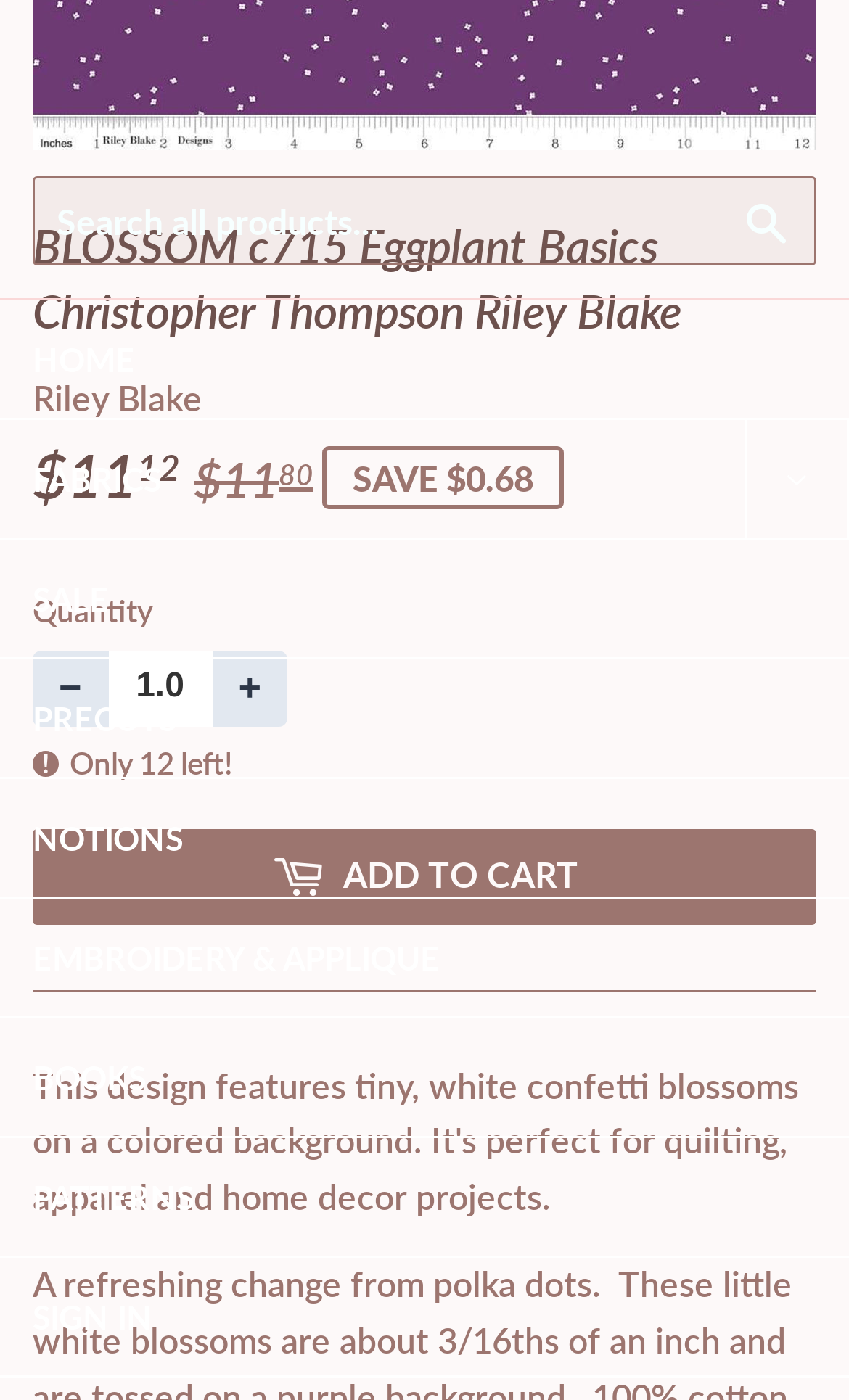What is the discount amount?
Offer a detailed and exhaustive answer to the question.

The discount amount can be found in the StaticText element with the text 'SAVE $0.68'.